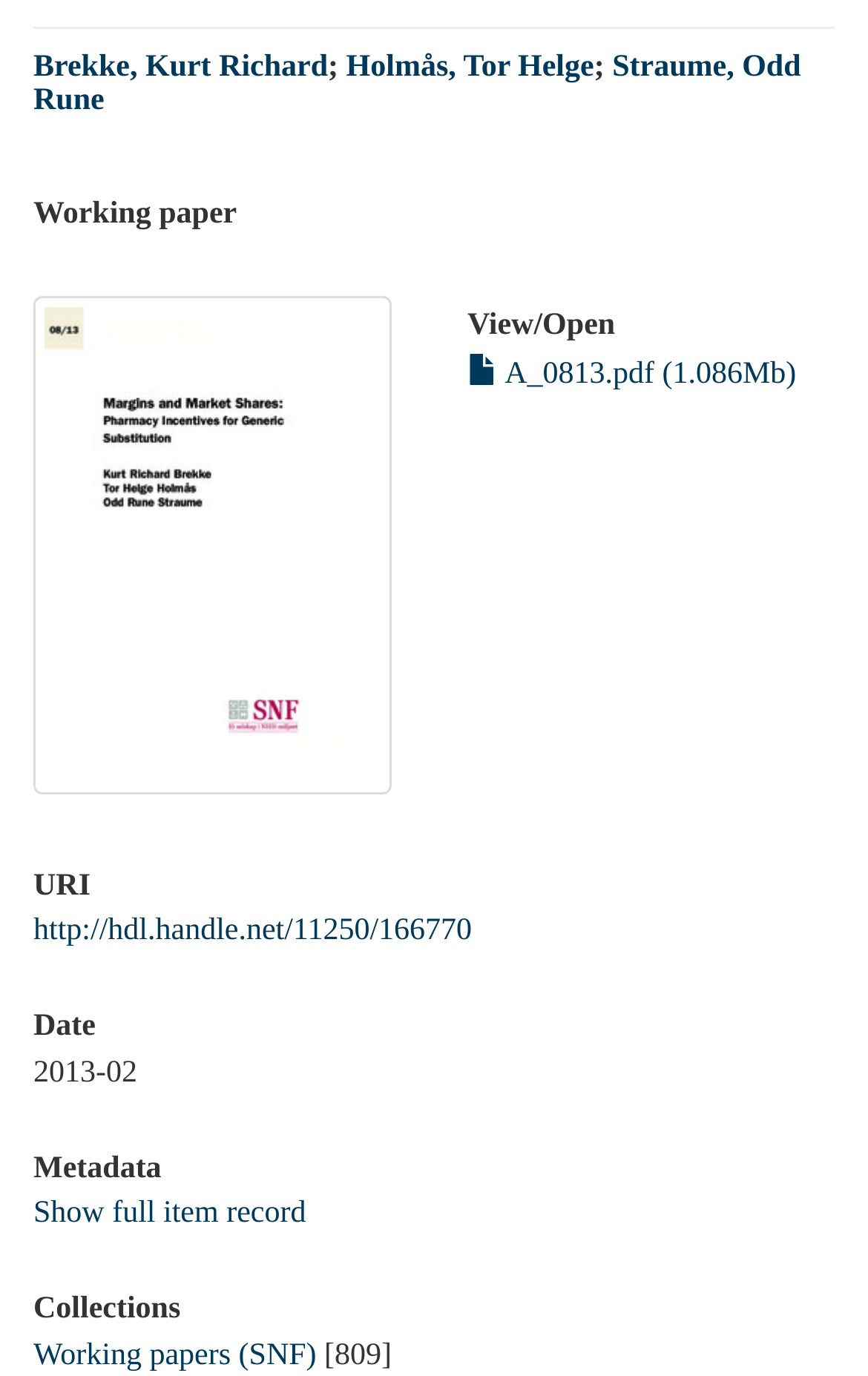Provide the bounding box coordinates for the specified HTML element described in this description: "Brekke, Kurt Richard". The coordinates should be four float numbers ranging from 0 to 1, in the format [left, top, right, bottom].

[0.038, 0.037, 0.378, 0.061]